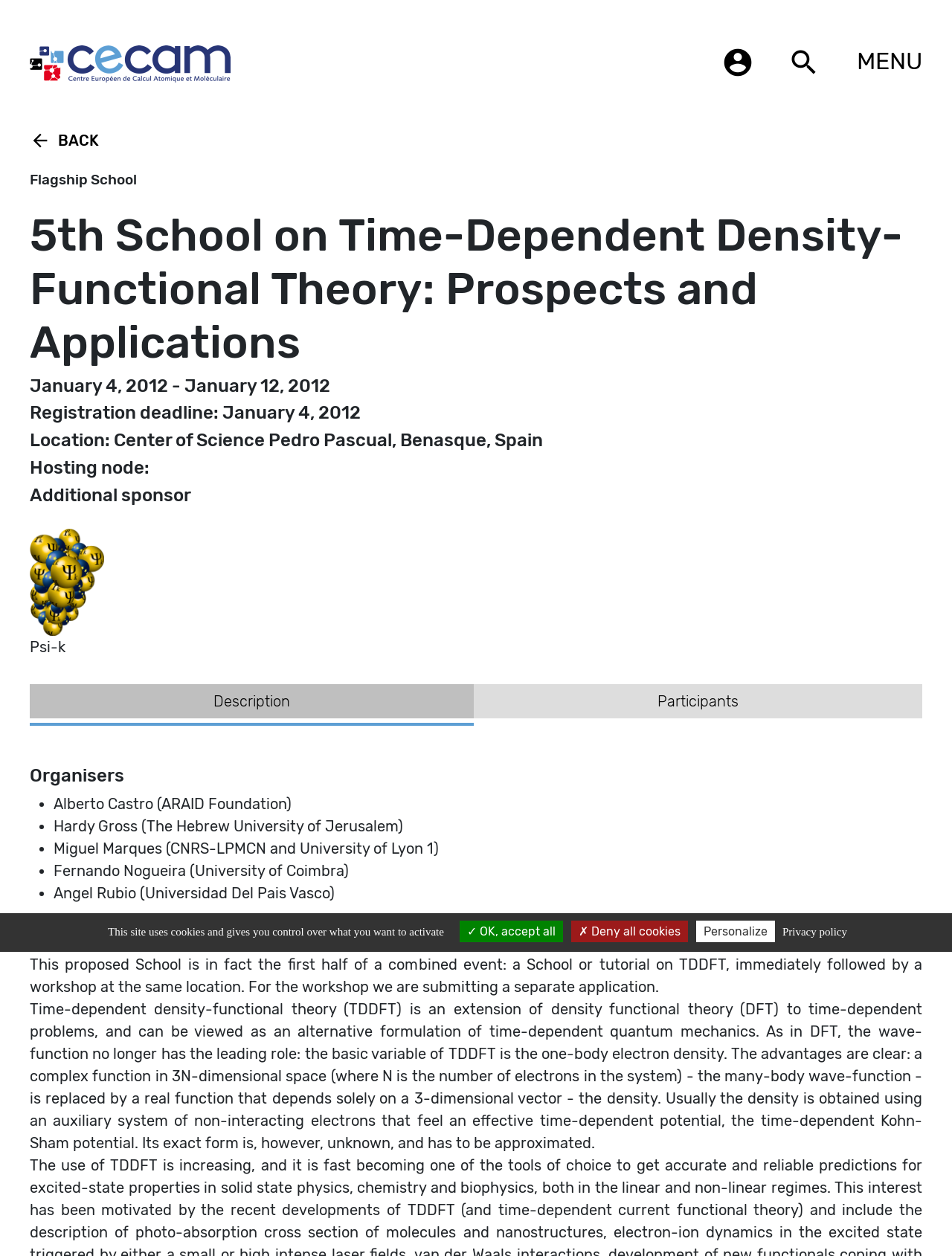Elaborate on the webpage's design and content in a detailed caption.

The webpage is about the 5th School on Time-Dependent Density-Functional Theory: Prospects and Applications, which took place from January 4 to 12, 2012, at the Center of Science Pedro Pascual in Benasque, Spain. 

At the top left corner, there is a logo image and a link. On the top right corner, there are three links: an account circle icon, a search icon, and a menu button. Below the top section, there is a heading that reads "Flagship School" followed by the title of the event, the dates, and the registration deadline. 

Further down, there is a section with information about the hosting node and additional sponsors. Below this section, there is a tab list with two tabs: "Description" and "Participants". The "Description" tab is selected by default. 

In the main content area, there is a list of organizers, including Alberto Castro, Hardy Gross, Miguel Marques, Fernando Nogueira, and Angel Rubio. Below the list of organizers, there is a paragraph of text describing the event, followed by a longer text that explains time-dependent density-functional theory (TDDFT). 

At the bottom of the page, there is a cookies management panel with buttons to accept or deny all cookies, personalize cookie settings, and a link to the privacy policy.